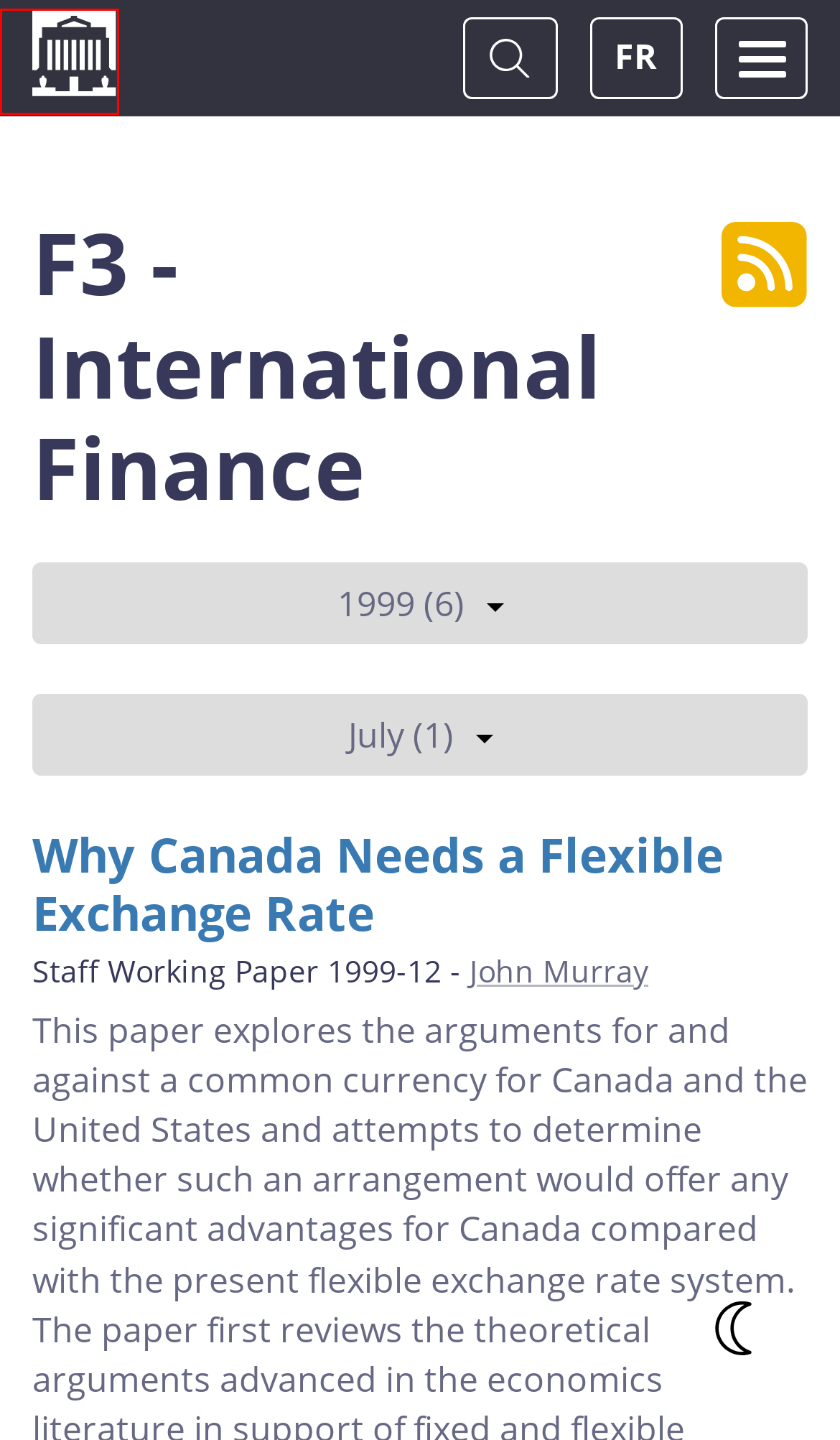Look at the screenshot of a webpage that includes a red bounding box around a UI element. Select the most appropriate webpage description that matches the page seen after clicking the highlighted element. Here are the candidates:
A. Why Canada Needs a Flexible Exchange Rate - Bank of Canada
B. F3 - Finance internationale - Banque du Canada
C. Valet API
D. Protecting yourself from scams - Bank of Canada
E. Careers - Bank of Canada
F. John Murray - Bank of Canada
G. Photos and videos - Bank of Canada
H. Bank of Canada

H